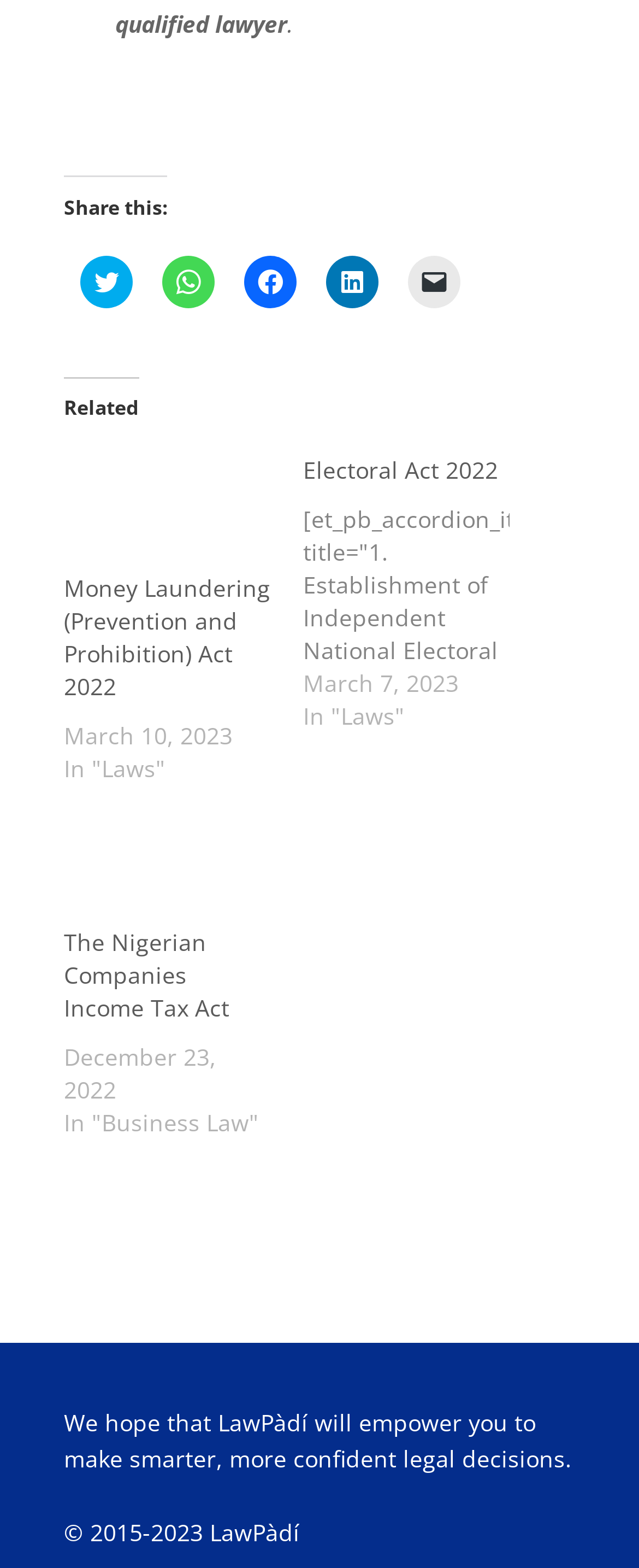Please locate the bounding box coordinates of the region I need to click to follow this instruction: "Explore 'The Nigerian Companies Income Tax Act'".

[0.1, 0.516, 0.423, 0.591]